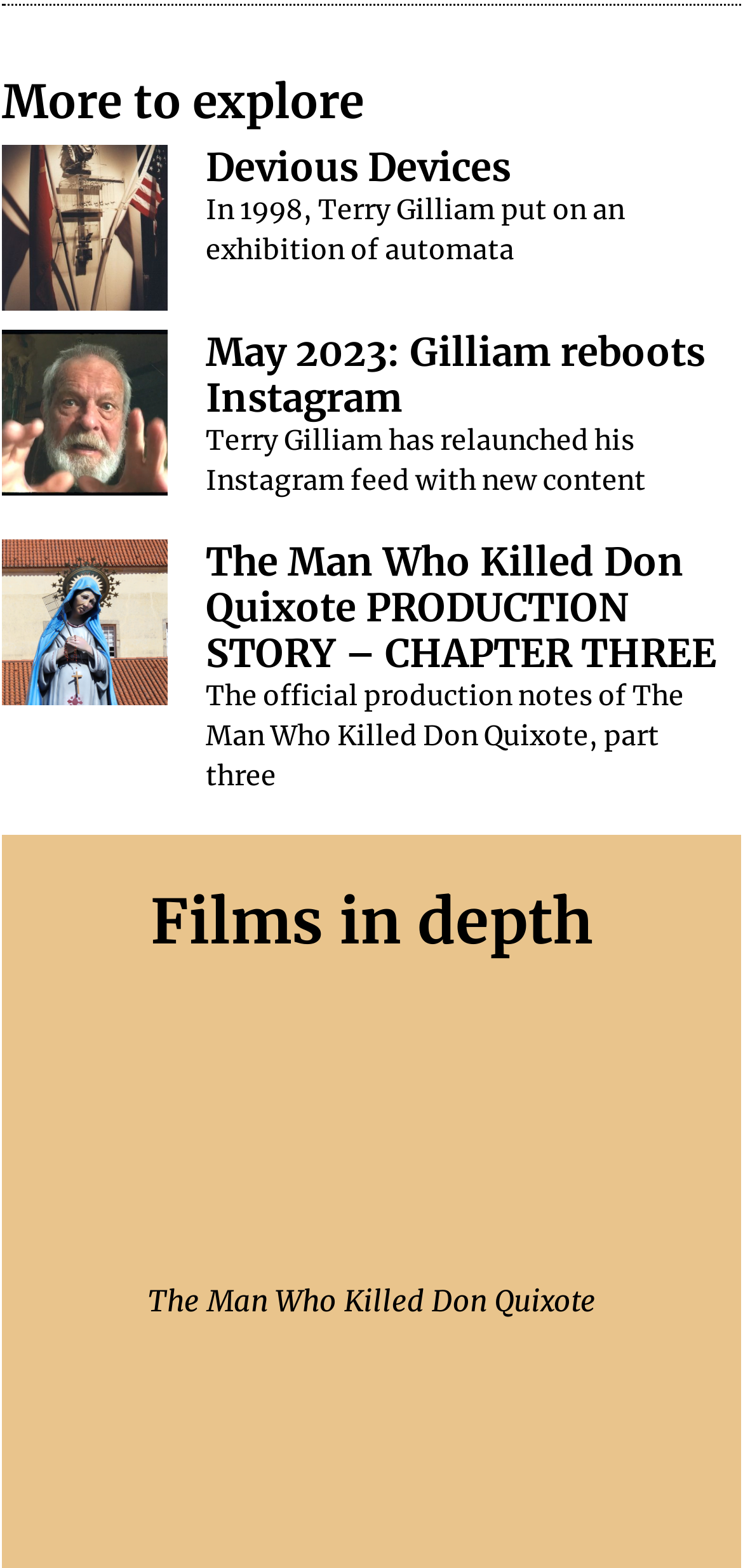Please provide a comprehensive answer to the question below using the information from the image: What is the name of the person mentioned in the second article?

I read the text of the second article and found the name 'Terry Gilliam' mentioned in the 'StaticText' element [542], which suggests that the article is about him.